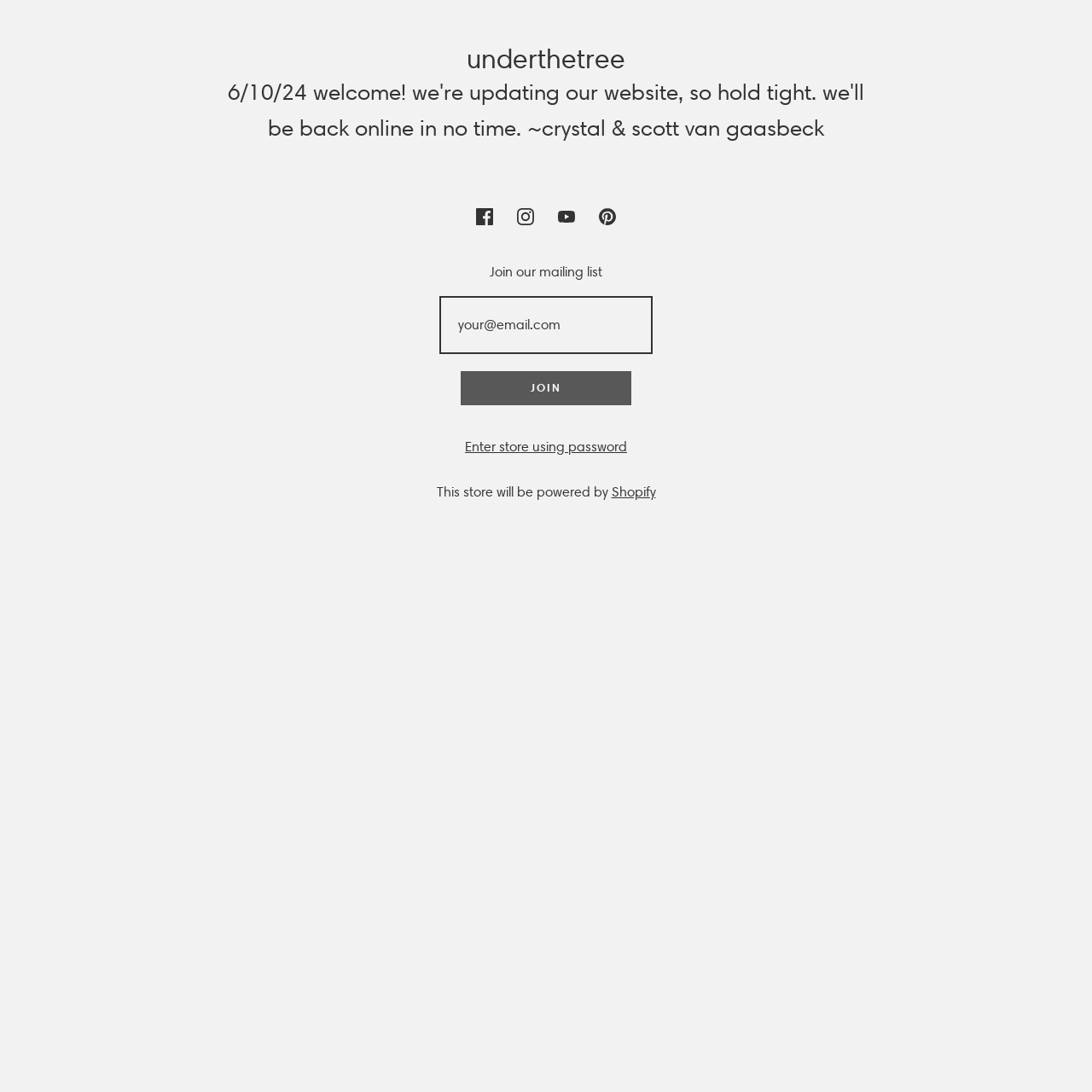Find the bounding box coordinates for the area that should be clicked to accomplish the instruction: "Click the Shopify link".

[0.56, 0.443, 0.6, 0.458]